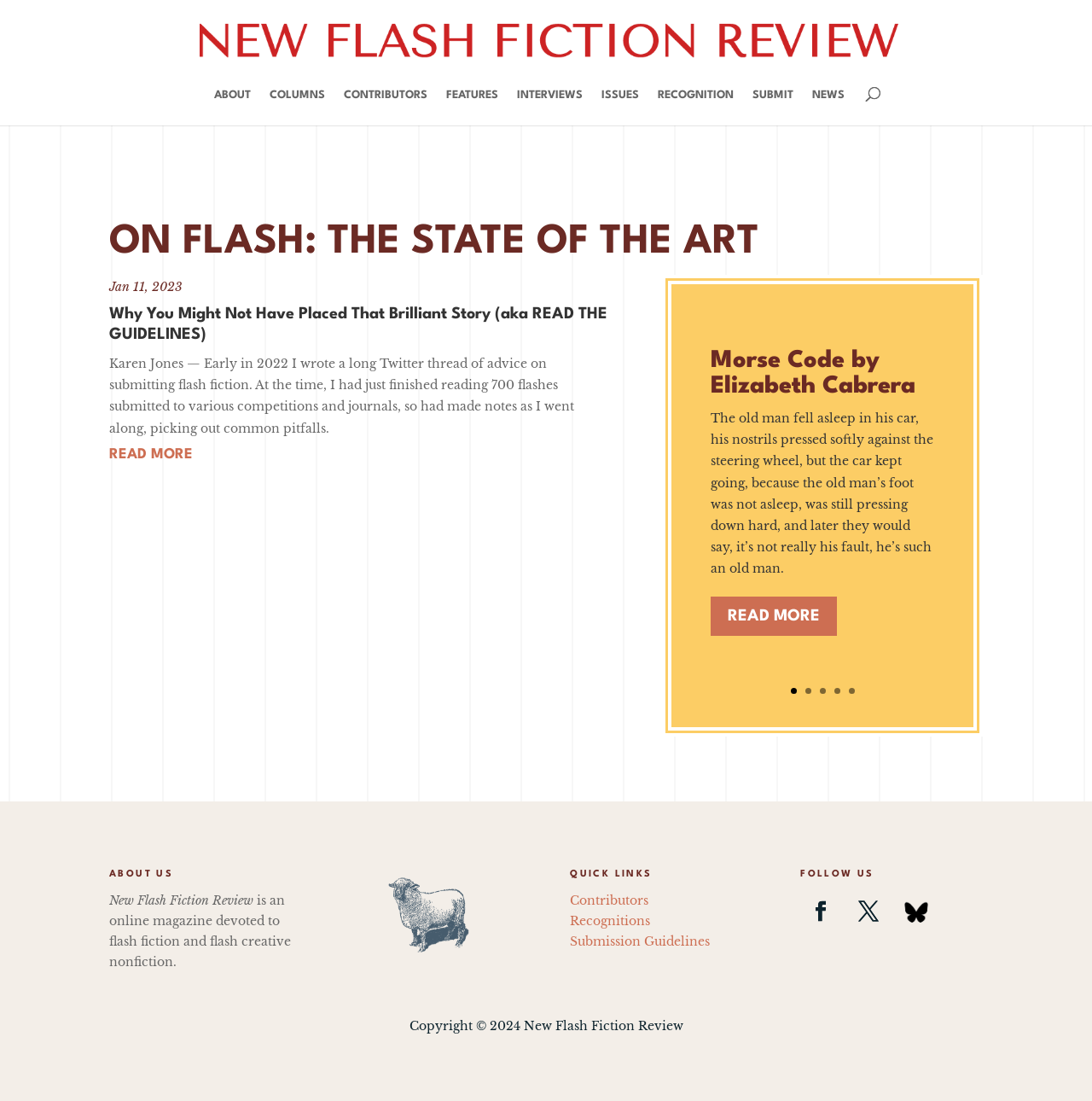How many links are there in the main navigation menu?
Please elaborate on the answer to the question with detailed information.

The main navigation menu is located at the top of the webpage, and it contains links to 'ABOUT', 'COLUMNS', 'CONTRIBUTORS', 'FEATURES', 'INTERVIEWS', 'ISSUES', 'RECOGNITION', 'SUBMIT', and 'NEWS'. By counting these links, we can determine that there are 9 links in the main navigation menu.